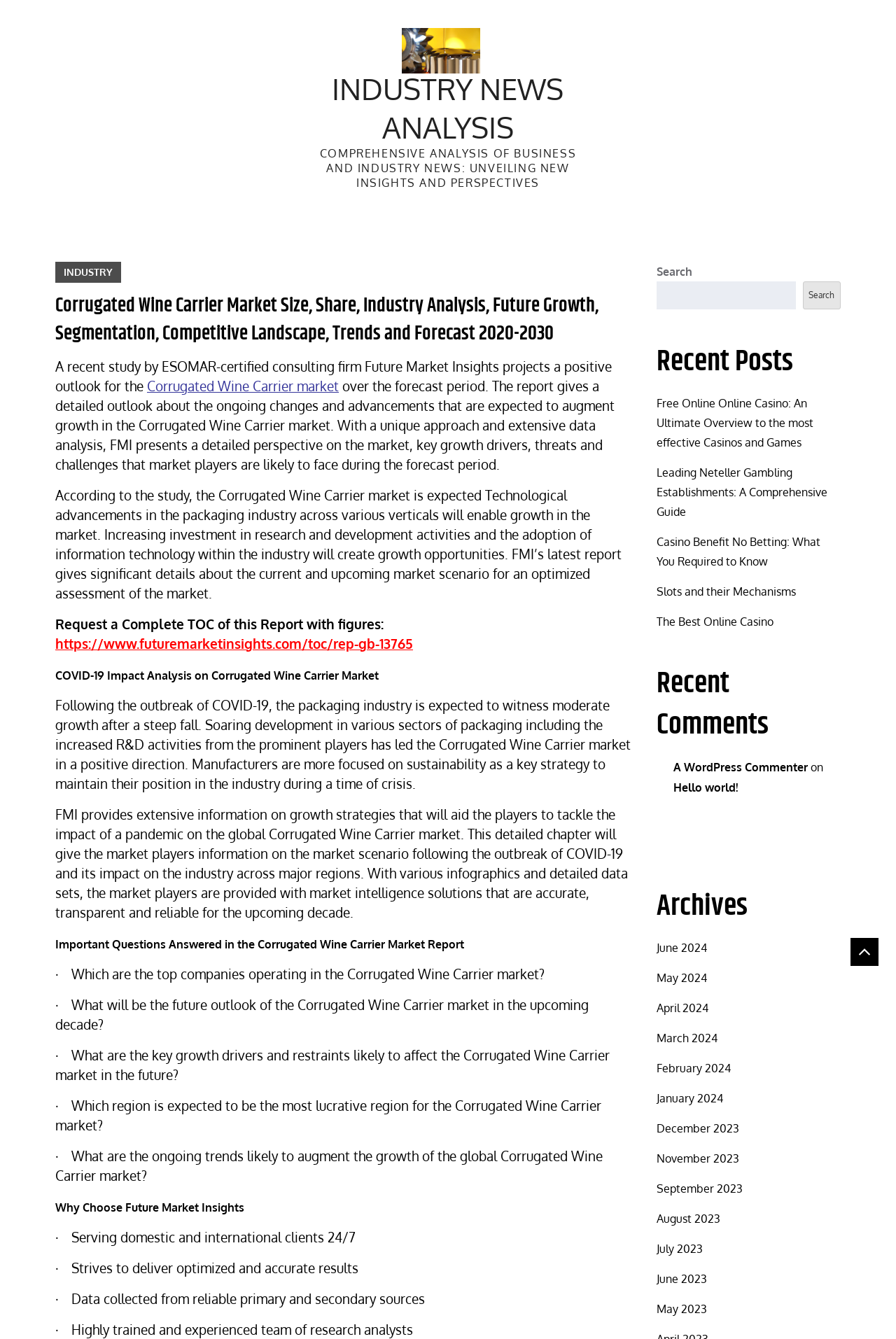What is the purpose of the report by Future Market Insights?
Please answer the question with as much detail and depth as you can.

The report by Future Market Insights aims to provide market intelligence solutions to the players in the Corrugated Wine Carrier market, enabling them to make informed decisions. This is evident from the section 'Why Choose Future Market Insights' that highlights the benefits of choosing FMI's report.